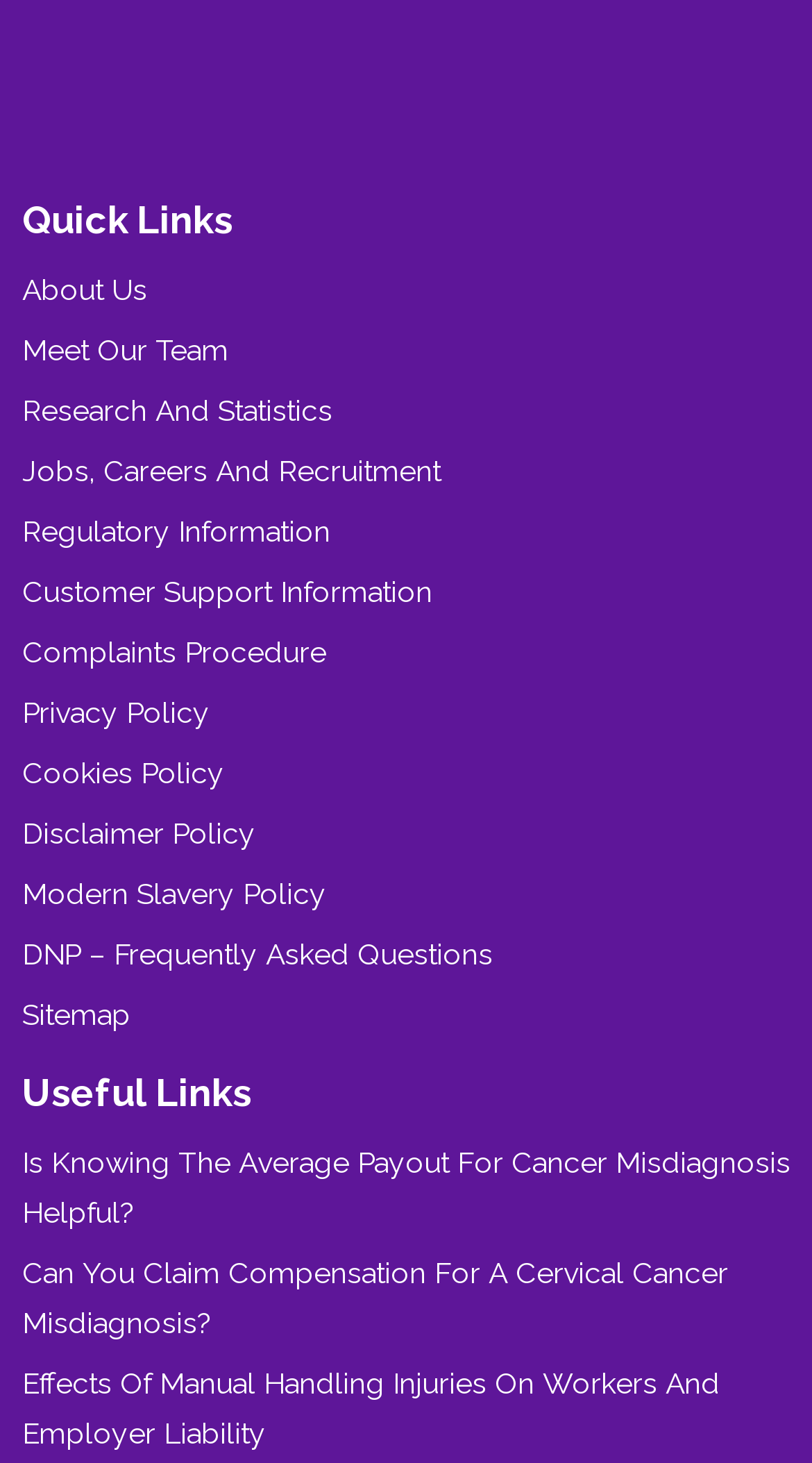Find the bounding box coordinates of the element I should click to carry out the following instruction: "go to 2019 Better Philadelphia Challenge page".

None